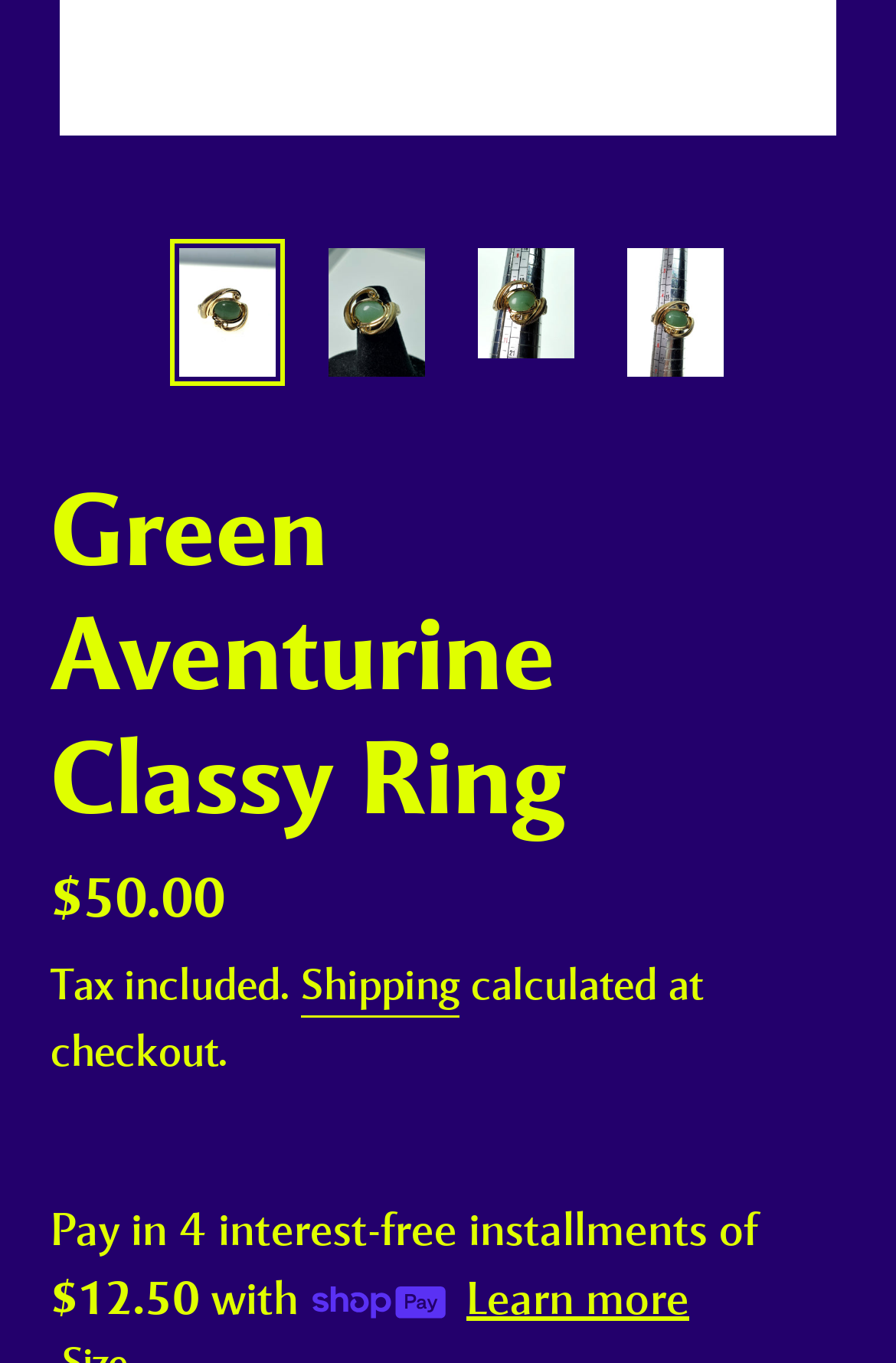Determine the bounding box coordinates of the UI element described by: "Learn more".

[0.521, 0.928, 0.769, 0.978]